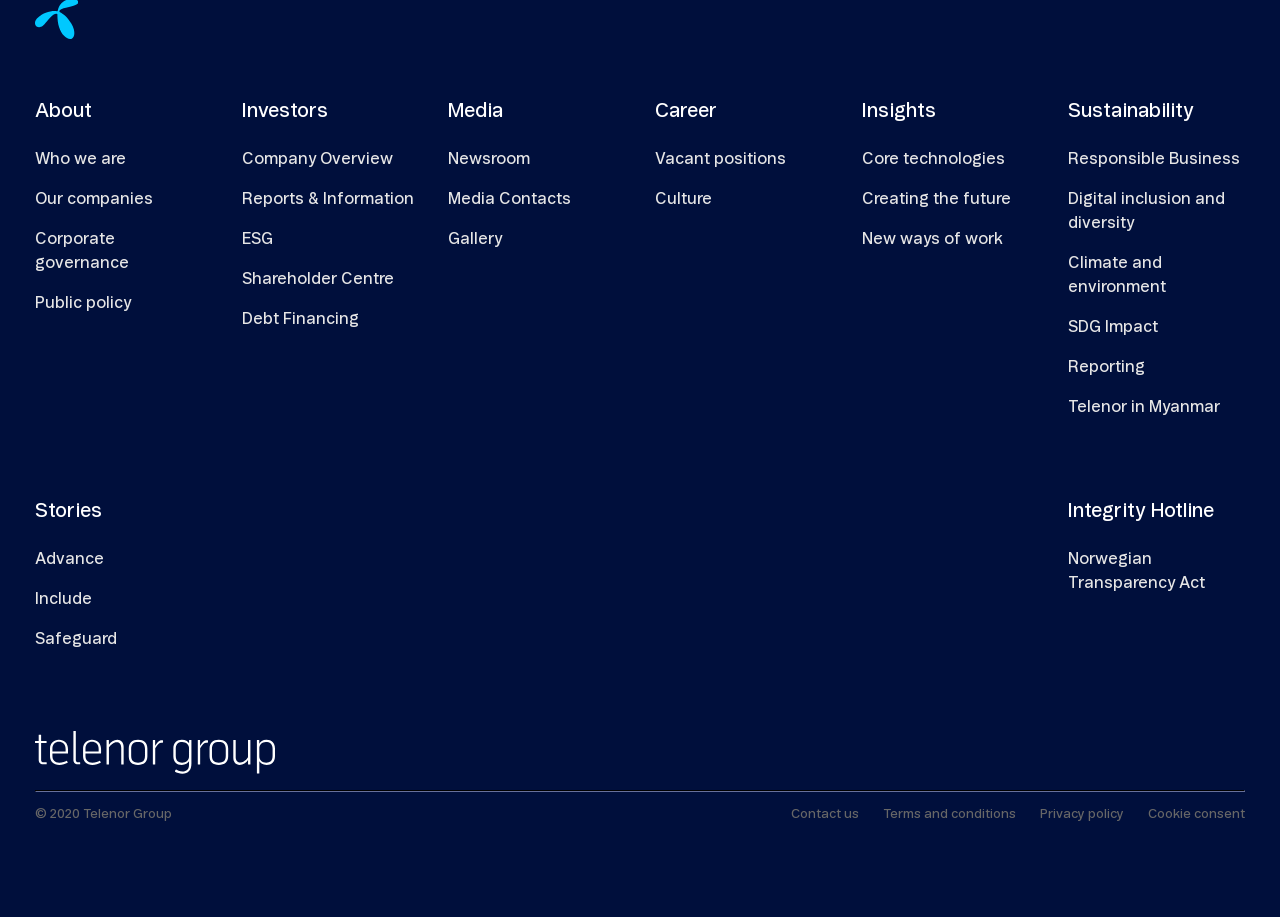Answer the following inquiry with a single word or phrase:
What social media platforms are linked on this webpage?

LinkedIn, Twitter, Youtube, Instagram